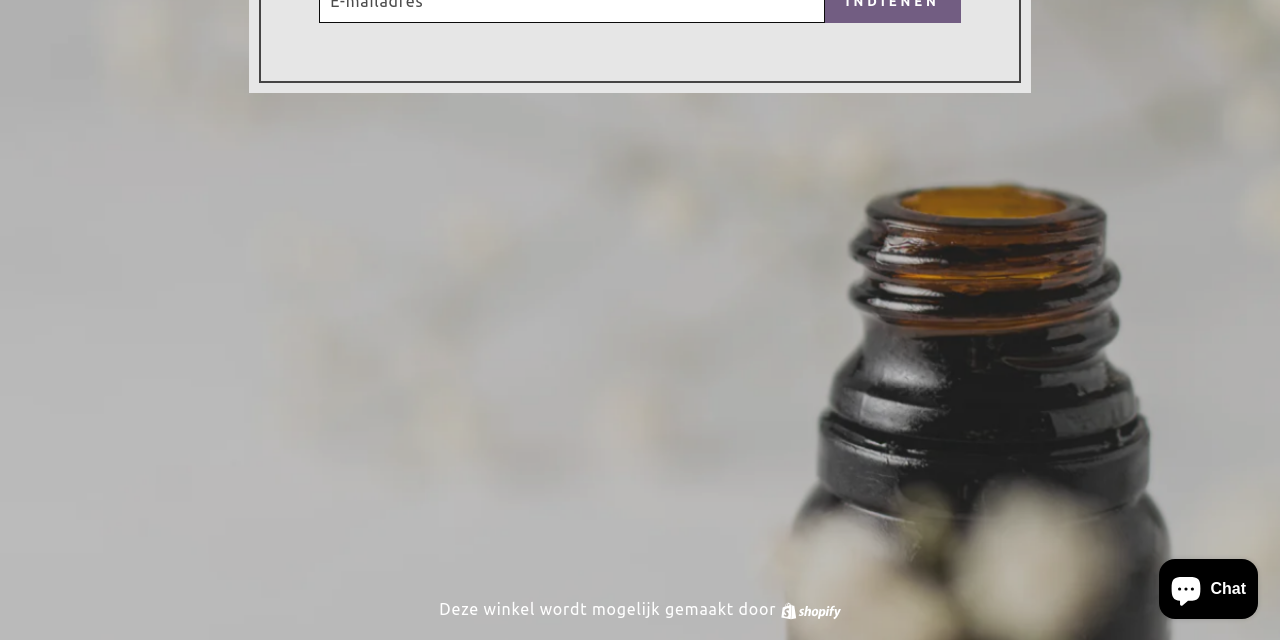Find the bounding box of the UI element described as follows: "Shopify".

[0.61, 0.938, 0.657, 0.966]